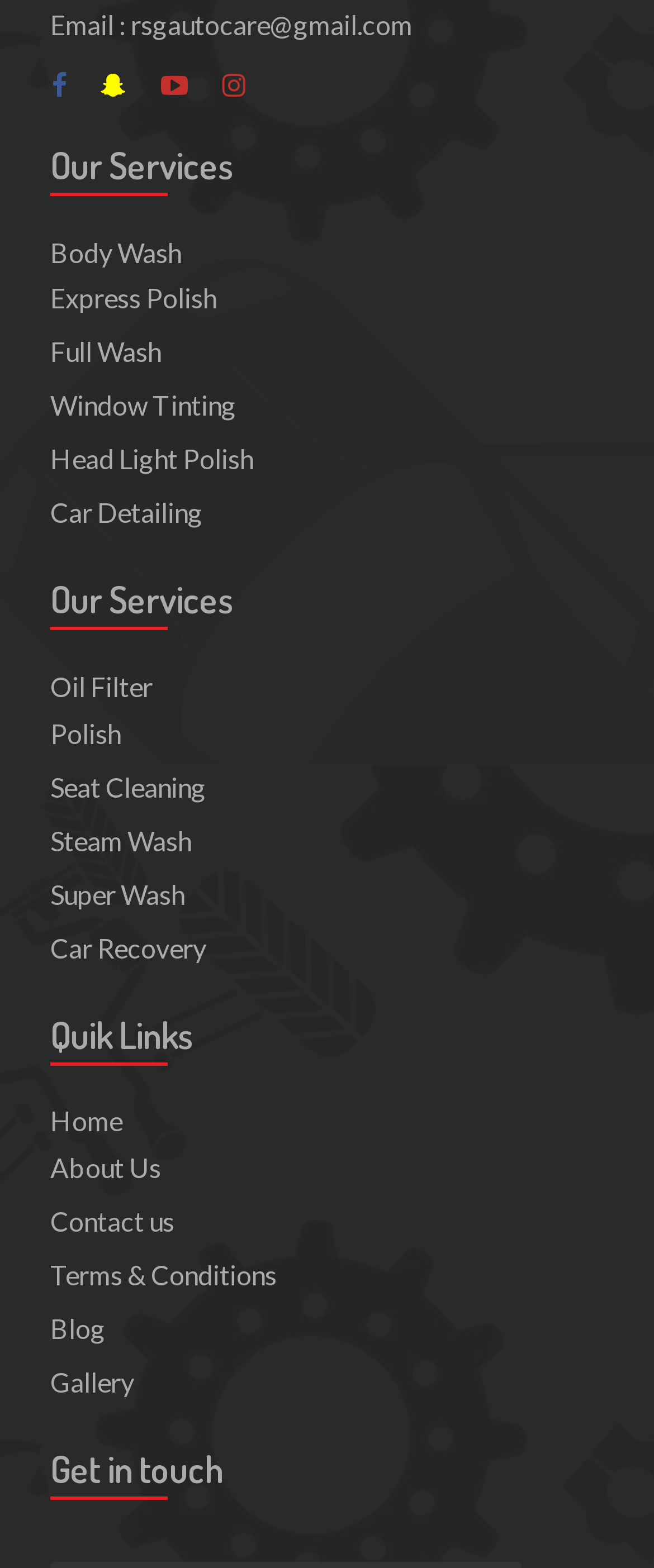Refer to the element description Head Light Polish and identify the corresponding bounding box in the screenshot. Format the coordinates as (top-left x, top-left y, bottom-right x, bottom-right y) with values in the range of 0 to 1.

[0.077, 0.283, 0.387, 0.303]